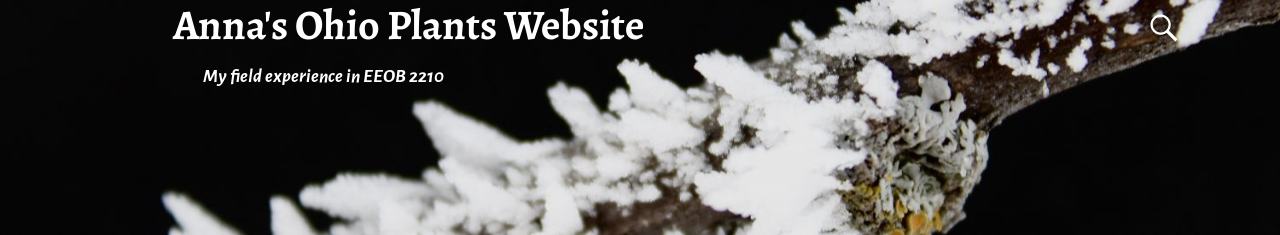Please reply with a single word or brief phrase to the question: 
What is the subject of Anna's fieldwork?

Plant life